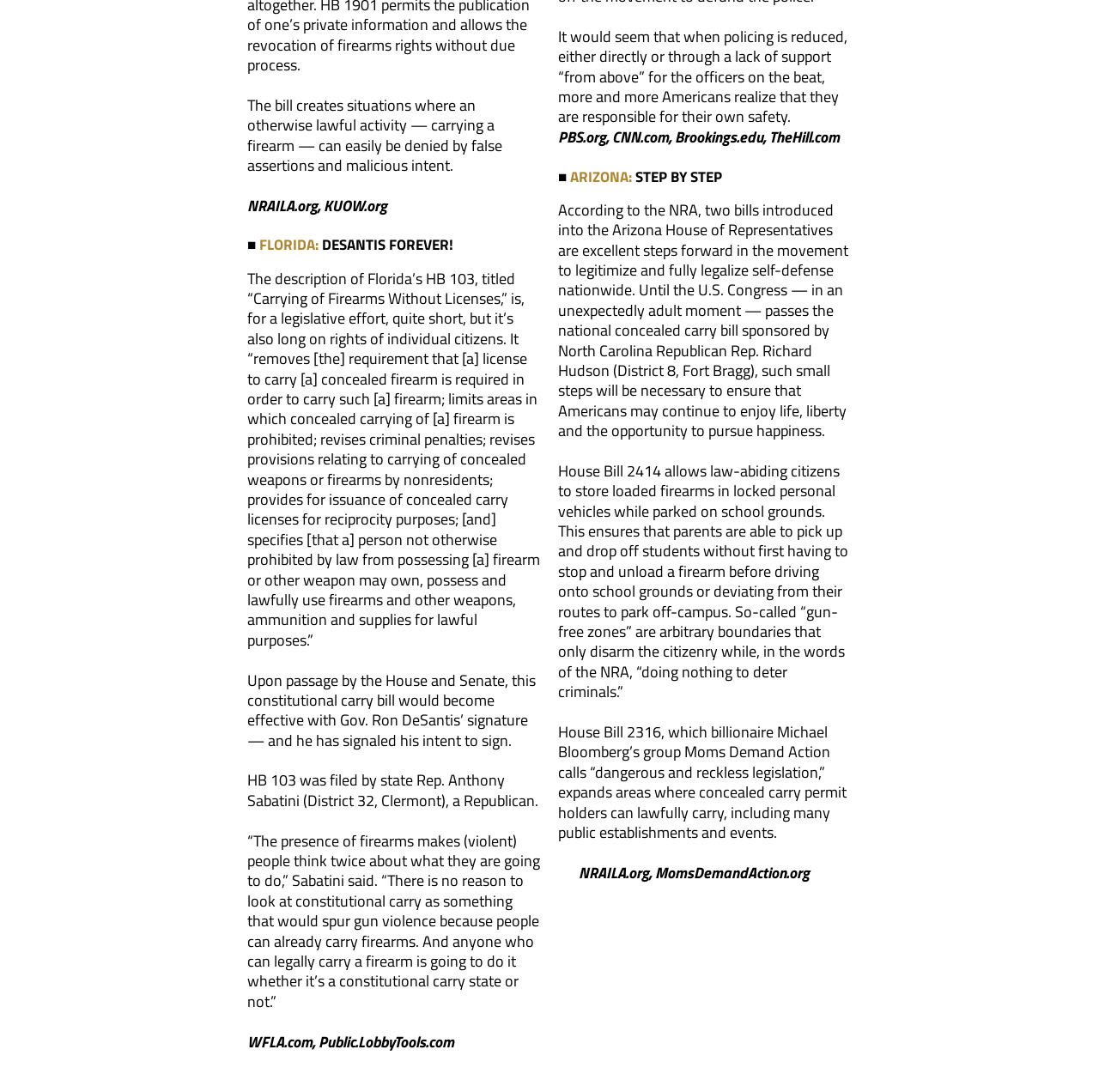Find the bounding box coordinates of the element to click in order to complete this instruction: "Read more about HB 103". The bounding box coordinates must be four float numbers between 0 and 1, denoted as [left, top, right, bottom].

[0.225, 0.244, 0.491, 0.596]